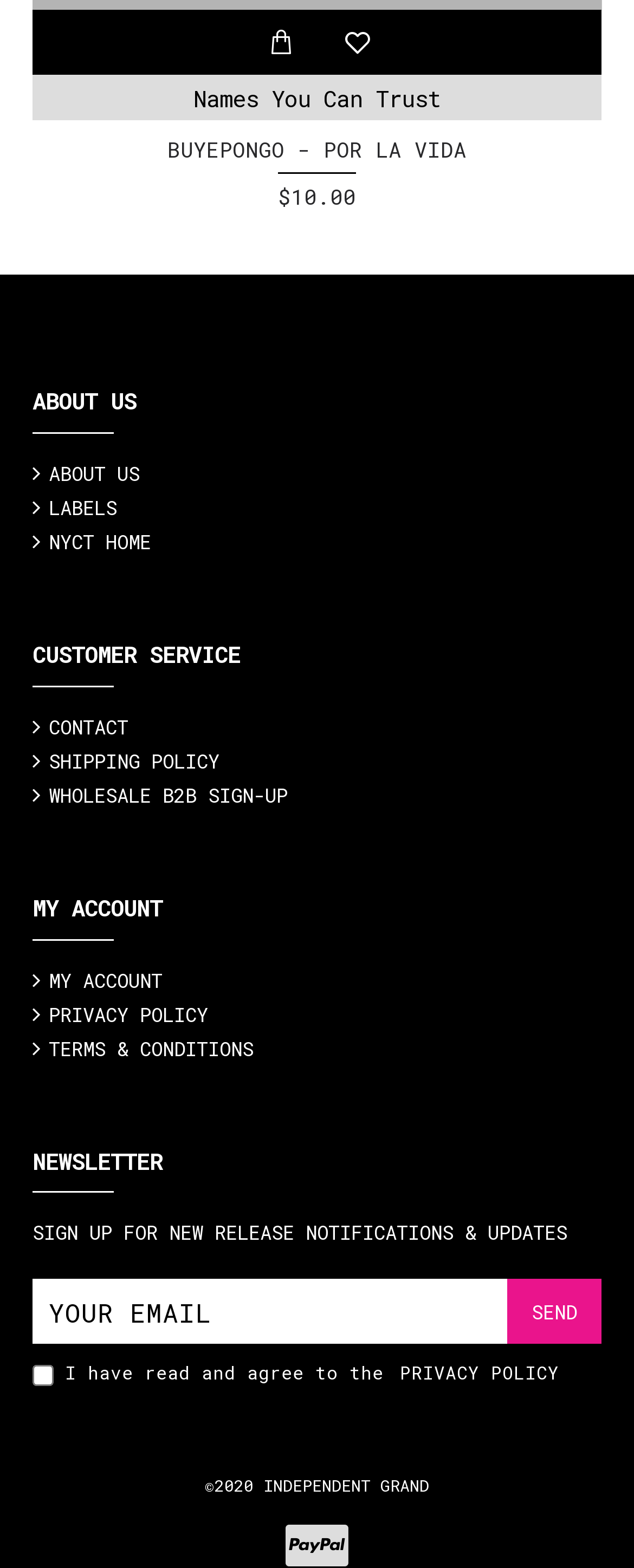What is the price of the product?
From the screenshot, supply a one-word or short-phrase answer.

$10.00